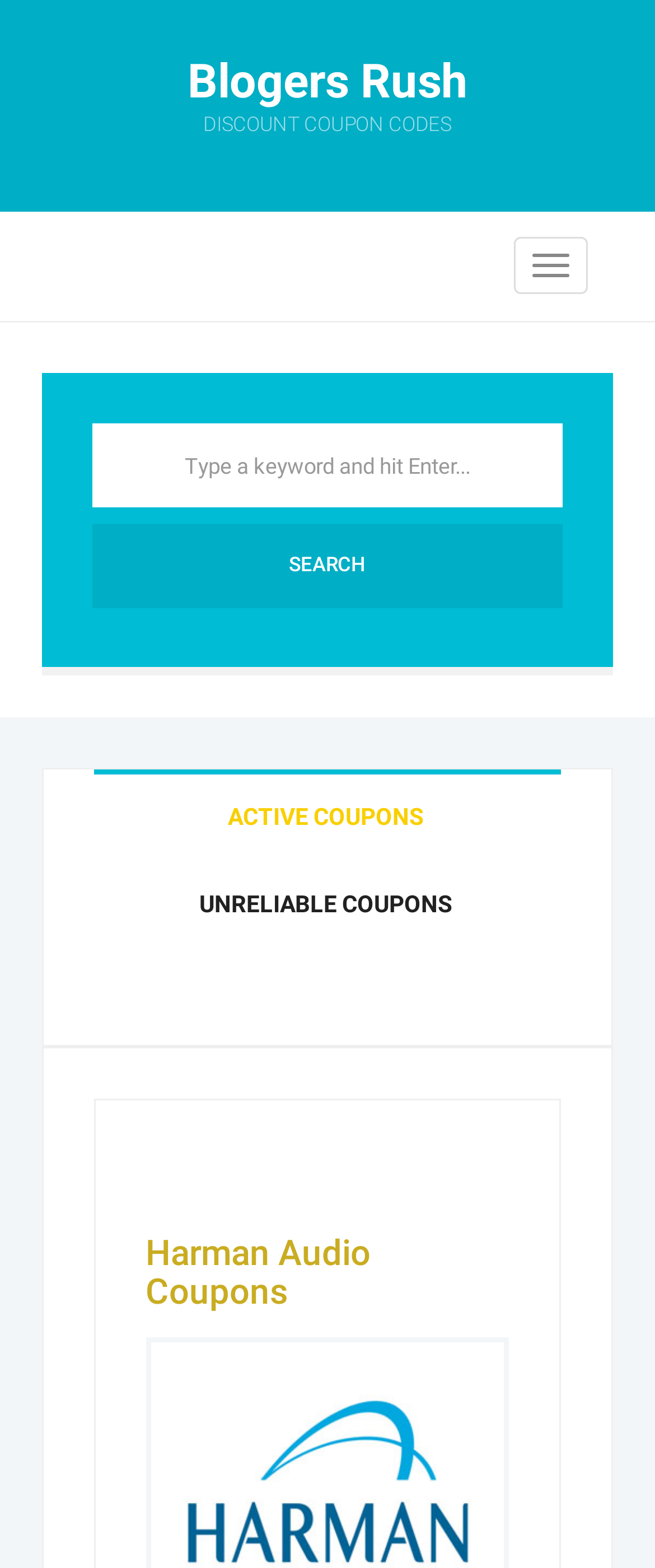Locate the UI element described by Harman Audio Coupons in the provided webpage screenshot. Return the bounding box coordinates in the format (top-left x, top-left y, bottom-right x, bottom-right y), ensuring all values are between 0 and 1.

[0.222, 0.788, 0.778, 0.853]